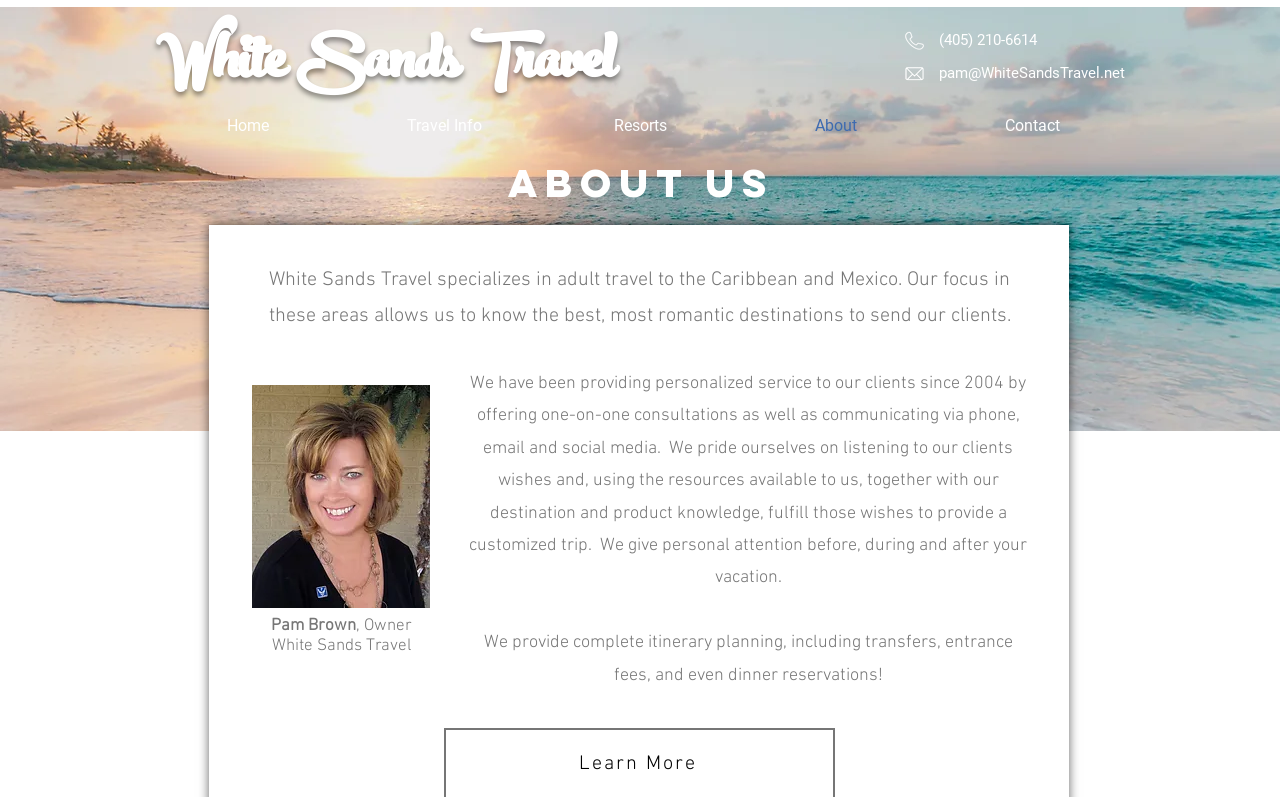Find the bounding box coordinates of the area that needs to be clicked in order to achieve the following instruction: "search for products". The coordinates should be specified as four float numbers between 0 and 1, i.e., [left, top, right, bottom].

None